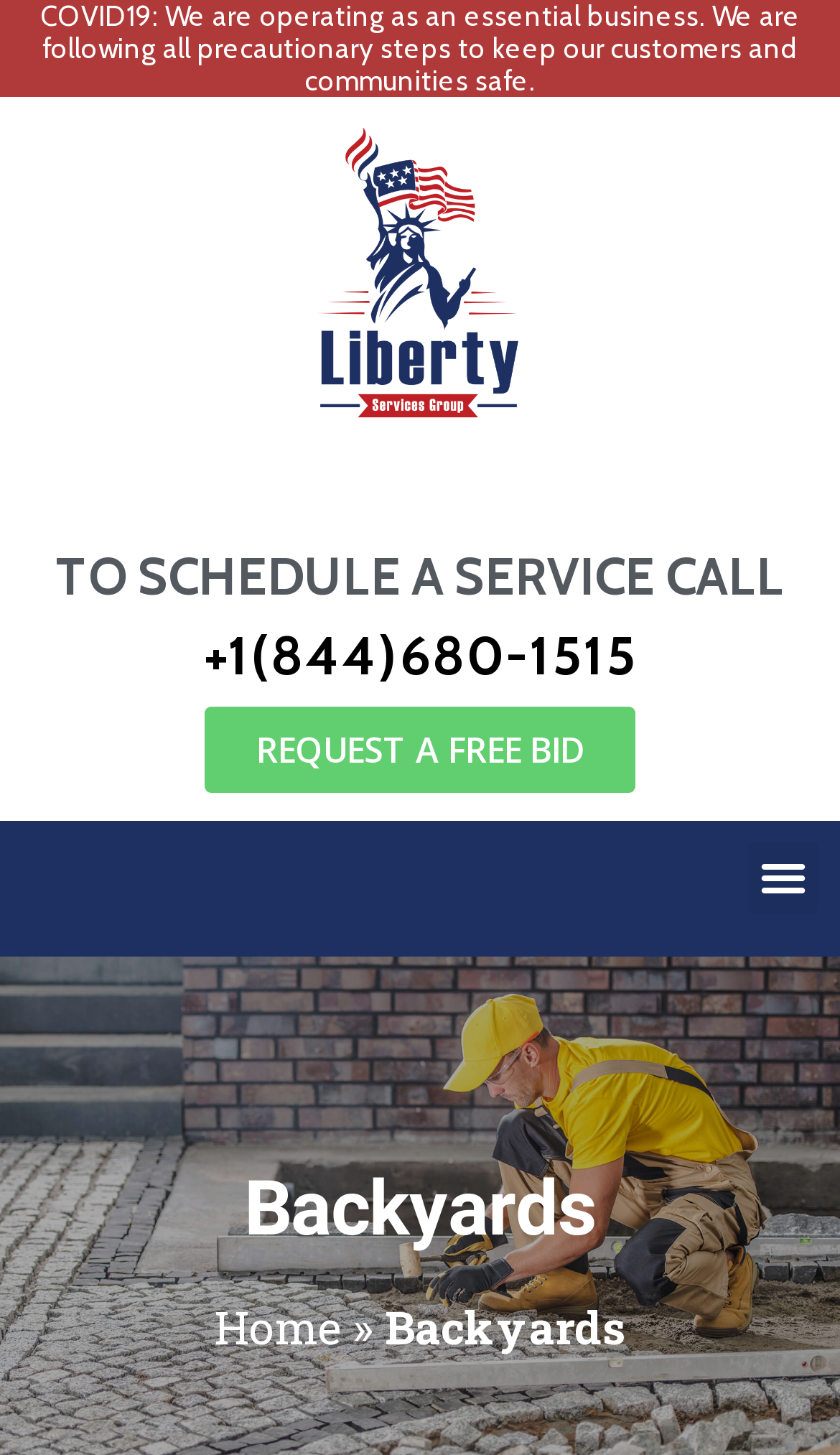How many links are there in the top section?
Examine the image closely and answer the question with as much detail as possible.

I counted the number of link elements in the top section of the webpage, which are the links '' and '+1(844)680-1515', and found that there are 2 links.